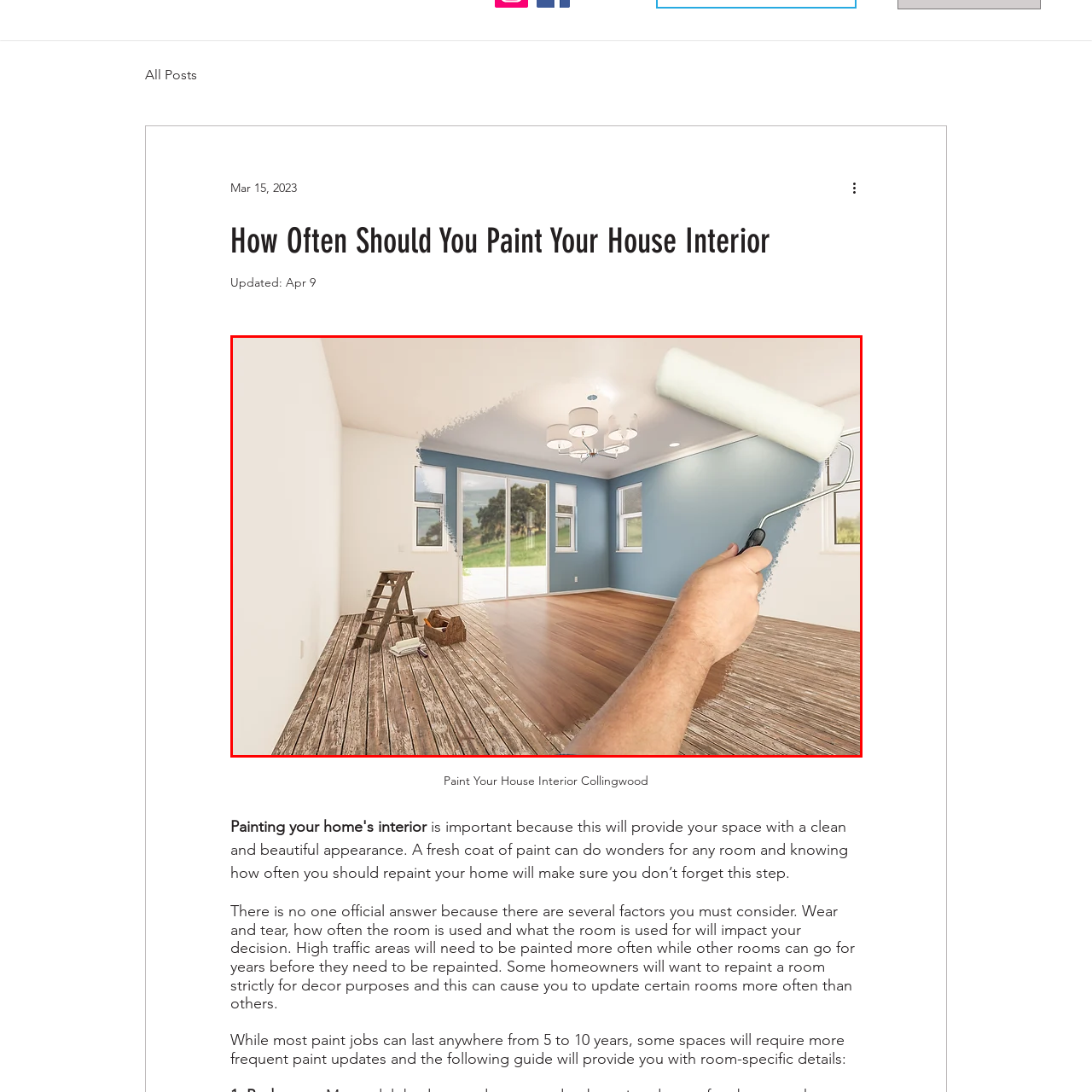What is the material of the flooring?
Focus on the image section enclosed by the red bounding box and answer the question thoroughly.

The caption describes the flooring as a warm, rich wood, which contrasts beautifully with the painted wall, suggesting that the flooring is made of wood.